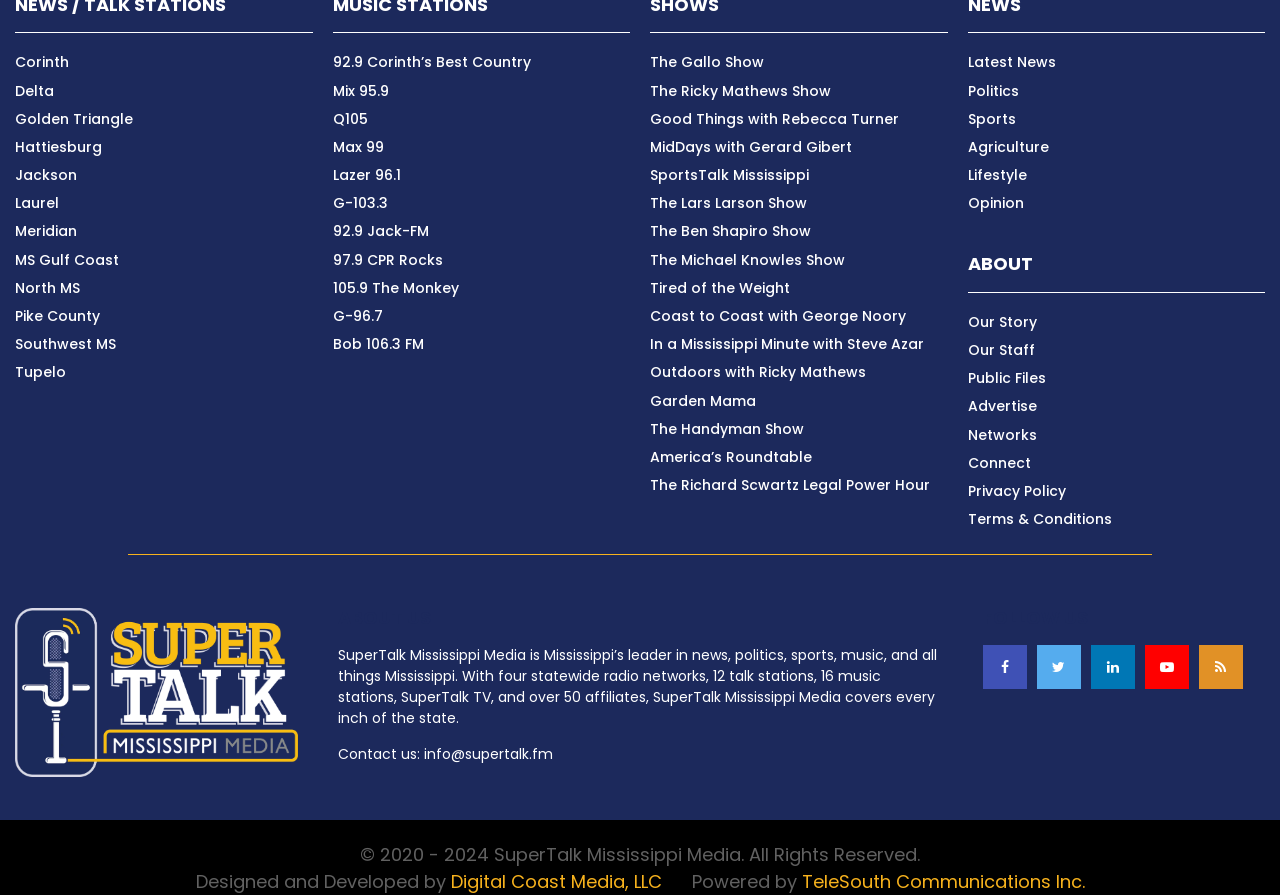Given the element description Mix 95.9, specify the bounding box coordinates of the corresponding UI element in the format (top-left x, top-left y, bottom-right x, bottom-right y). All values must be between 0 and 1.

[0.26, 0.085, 0.304, 0.117]